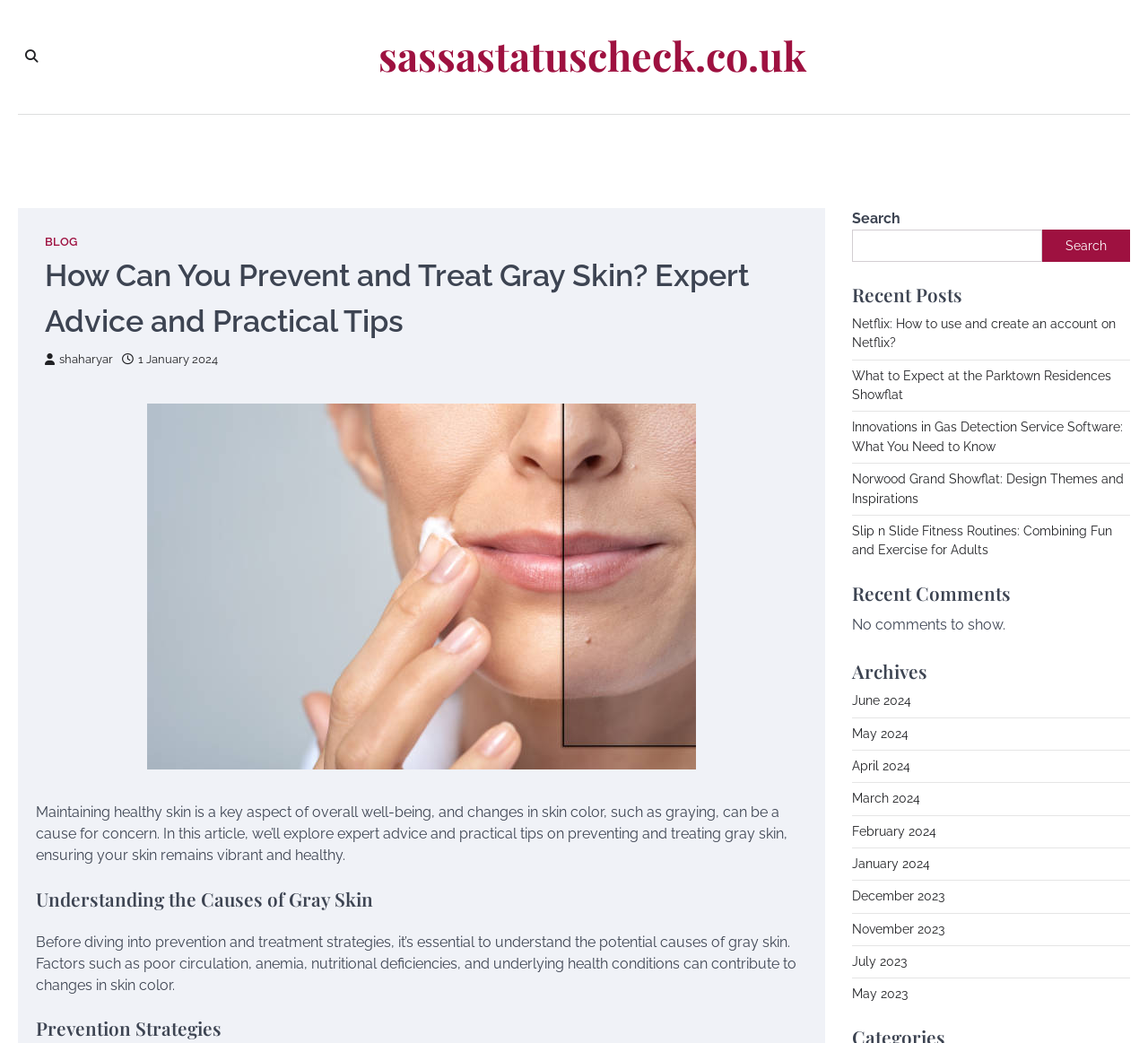What is the topic of the article?
Carefully analyze the image and provide a thorough answer to the question.

The topic of the article can be determined by reading the heading 'How Can You Prevent and Treat Gray Skin? Expert Advice and Practical Tips' and the static text 'Maintaining healthy skin is a key aspect of overall well-being, and changes in skin color, such as graying, can be a cause for concern.'